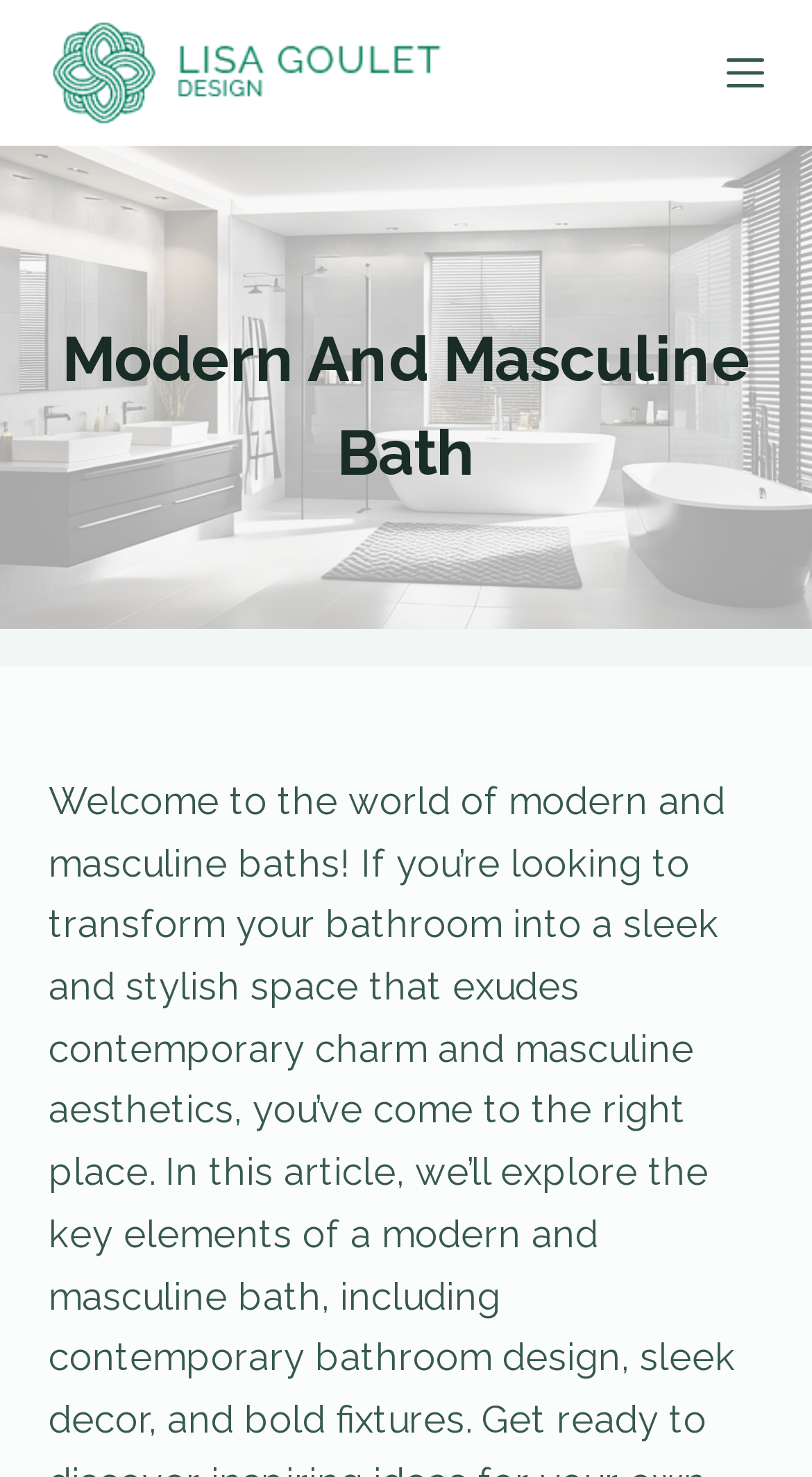Identify and extract the main heading of the webpage.

Modern And Masculine Bath